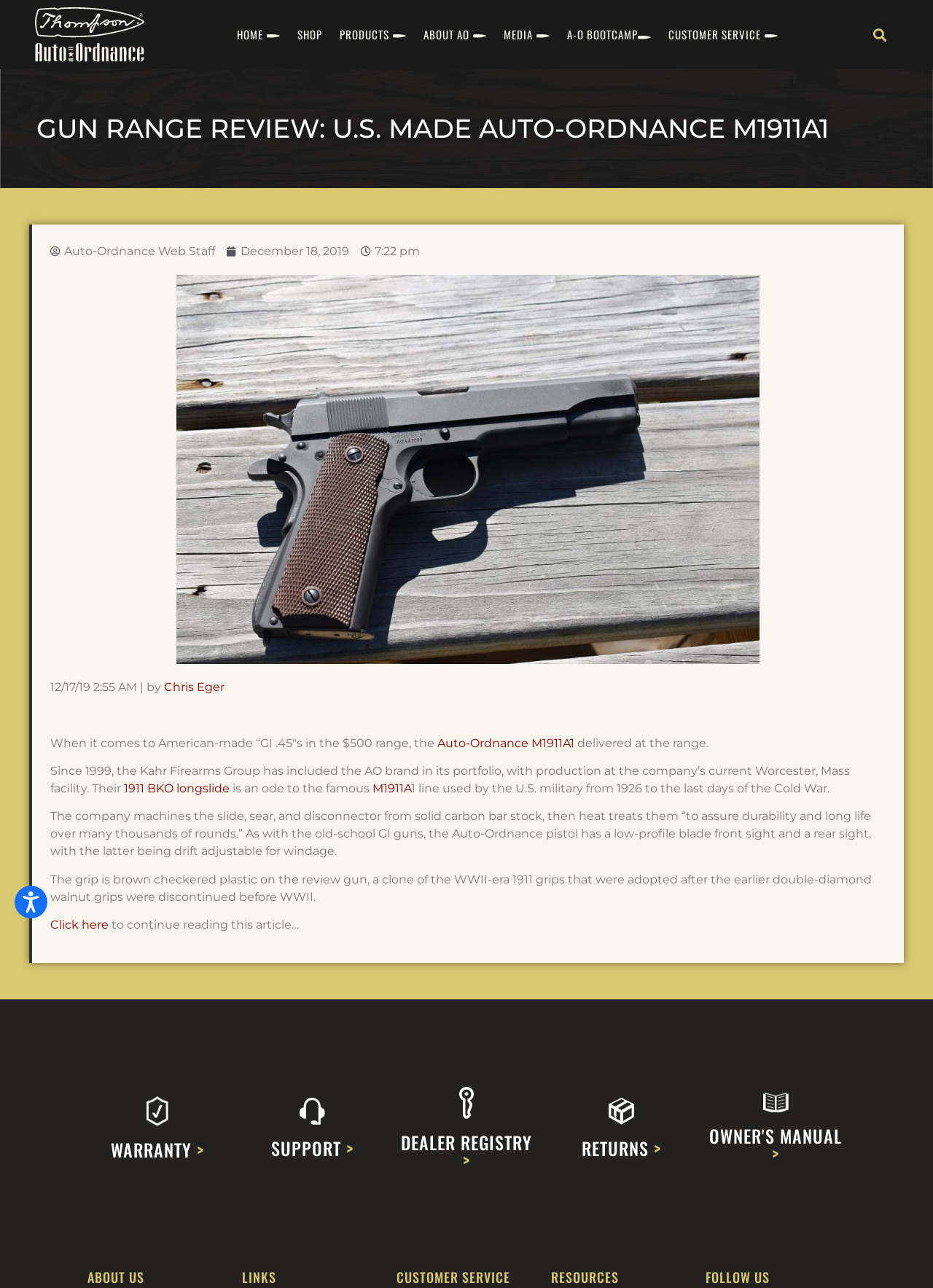Locate the coordinates of the bounding box for the clickable region that fulfills this instruction: "Search for something".

[0.878, 0.018, 0.956, 0.036]